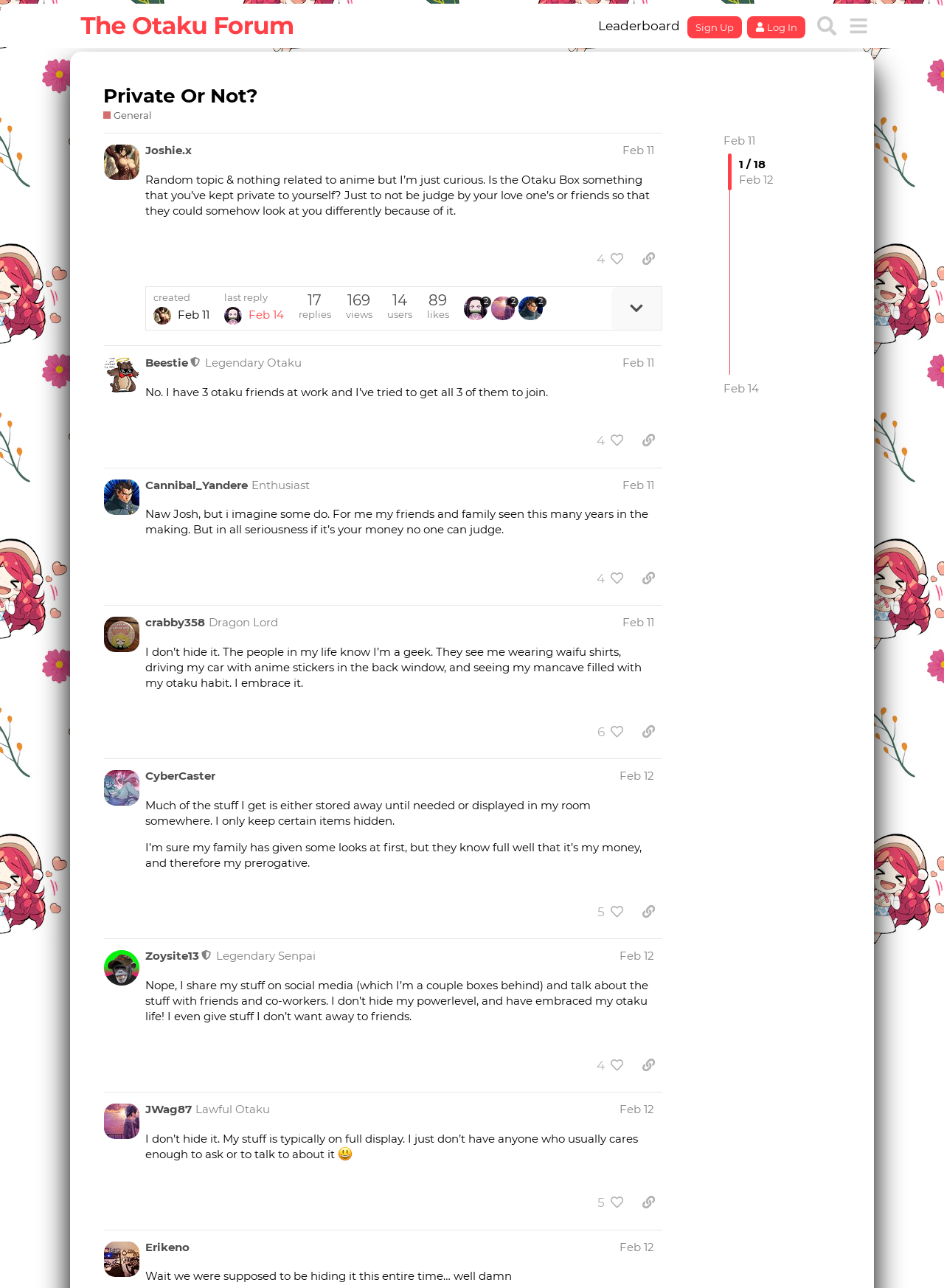Identify the coordinates of the bounding box for the element that must be clicked to accomplish the instruction: "Like this post".

[0.641, 0.192, 0.668, 0.211]